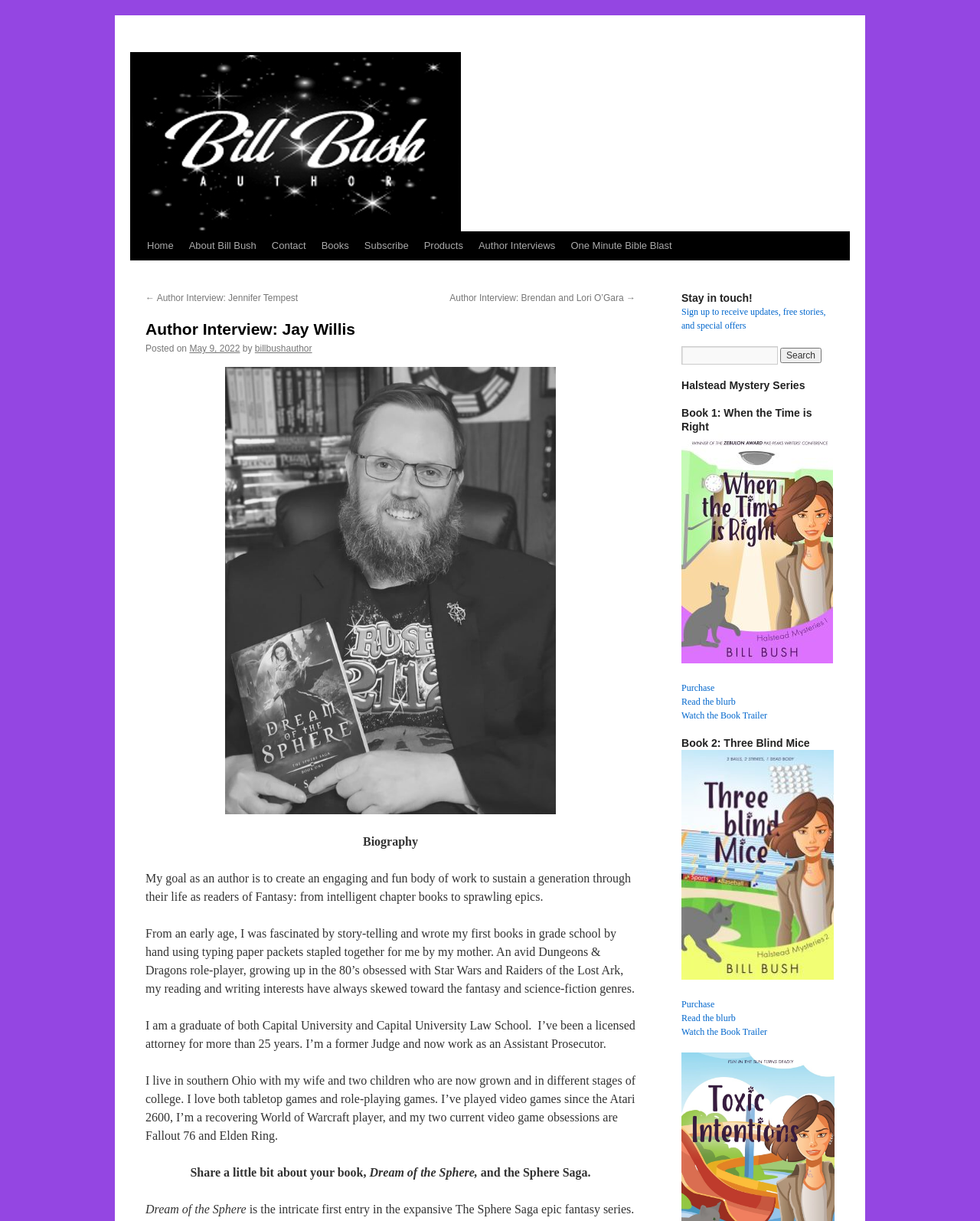Create a detailed narrative describing the layout and content of the webpage.

This webpage is an author interview page featuring Jay Willis. At the top, there is a navigation menu with links to "Home", "About Bill Bush", "Contact", "Books", "Subscribe", "Products", "Author Interviews", and "One Minute Bible Blast". Below the navigation menu, there are two links to navigate to previous and next author interviews.

The main content of the page is an interview with Jay Willis, which includes a heading "Author Interview: Jay Willis" and a figure, likely an image of the author. The interview starts with a brief introduction, including the date and author name, followed by a biography section where Jay Willis shares his background, interests, and writing goals.

The biography section is divided into four paragraphs, discussing his early life, education, career, and personal interests. Below the biography, there is a section where Jay Willis talks about his book, "Dream of the Sphere", and the Sphere Saga.

On the right side of the page, there is a section titled "Stay in touch!" with a link to sign up for updates, free stories, and special offers. Below this section, there is a search bar with a textbox and a "Search" button. Further down, there are headings and links related to the Halstead Mystery Series, including Book 1: "When the Time is Right" and Book 2: "Three Blind Mice", with options to purchase, read the blurb, or watch the book trailer for each book.